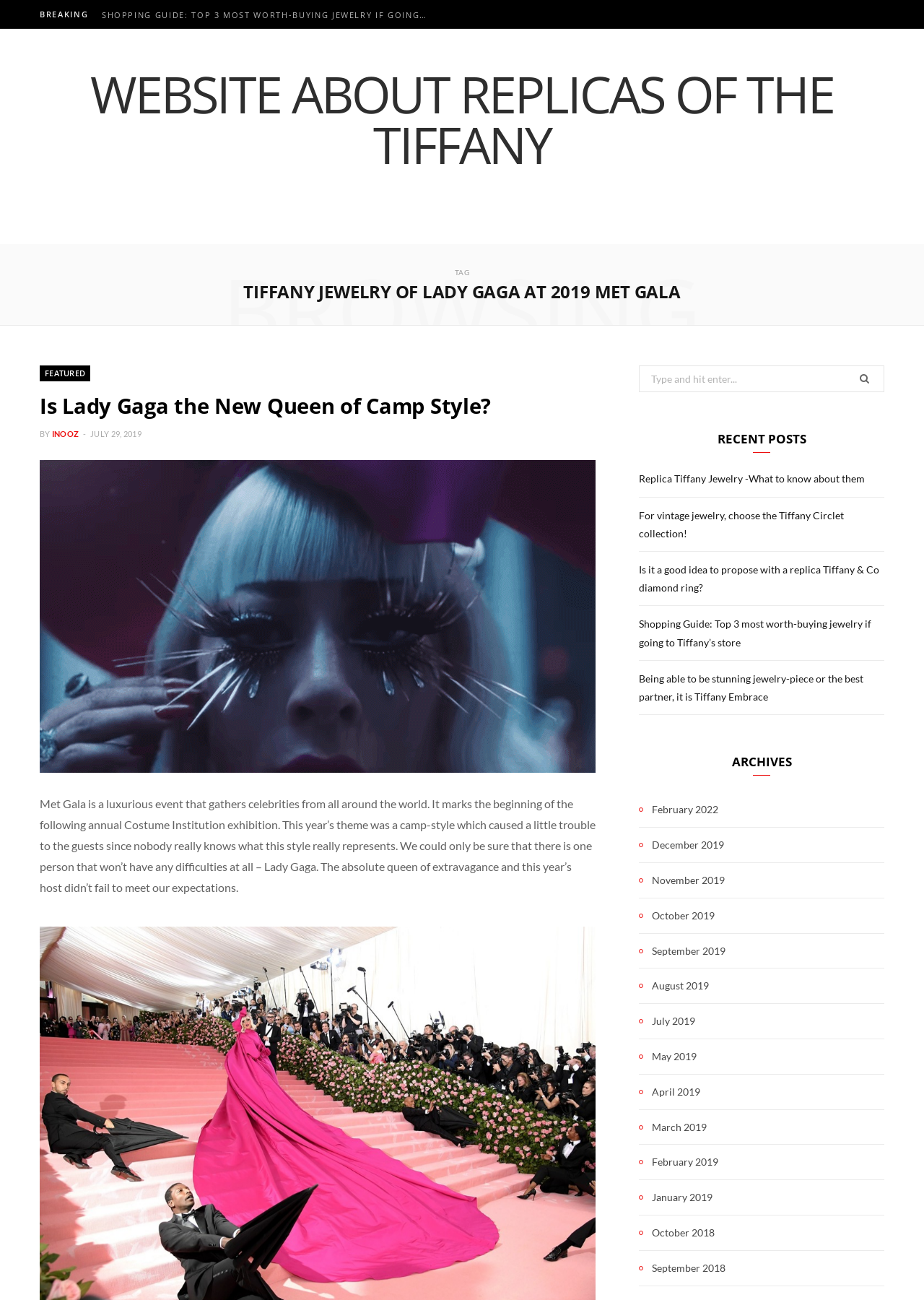What is the purpose of the Met Gala?
Refer to the image and give a detailed answer to the question.

The text states that the Met Gala is a luxurious event that gathers celebrities from all around the world and marks the beginning of the following annual Costume Institution exhibition.